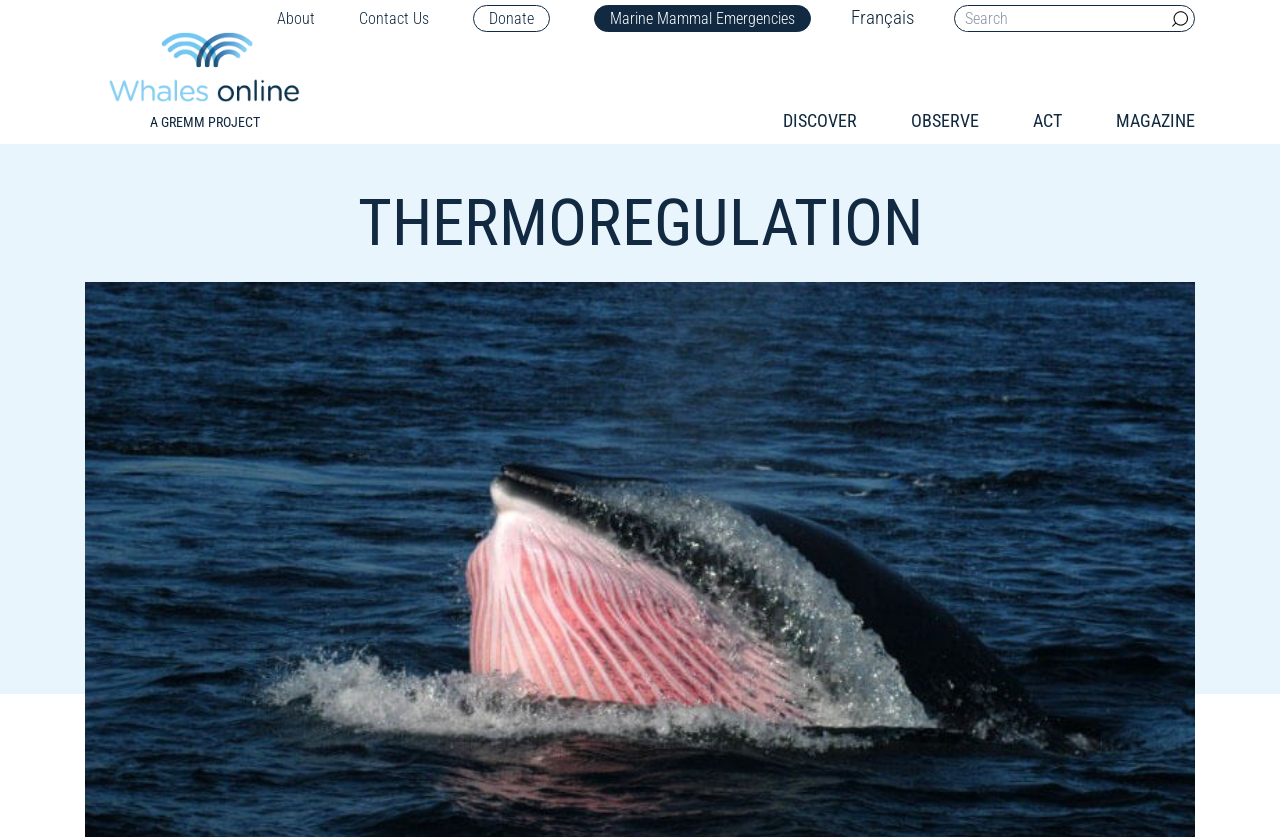Identify the bounding box coordinates of the region that needs to be clicked to carry out this instruction: "go to about page". Provide these coordinates as four float numbers ranging from 0 to 1, i.e., [left, top, right, bottom].

[0.216, 0.013, 0.246, 0.031]